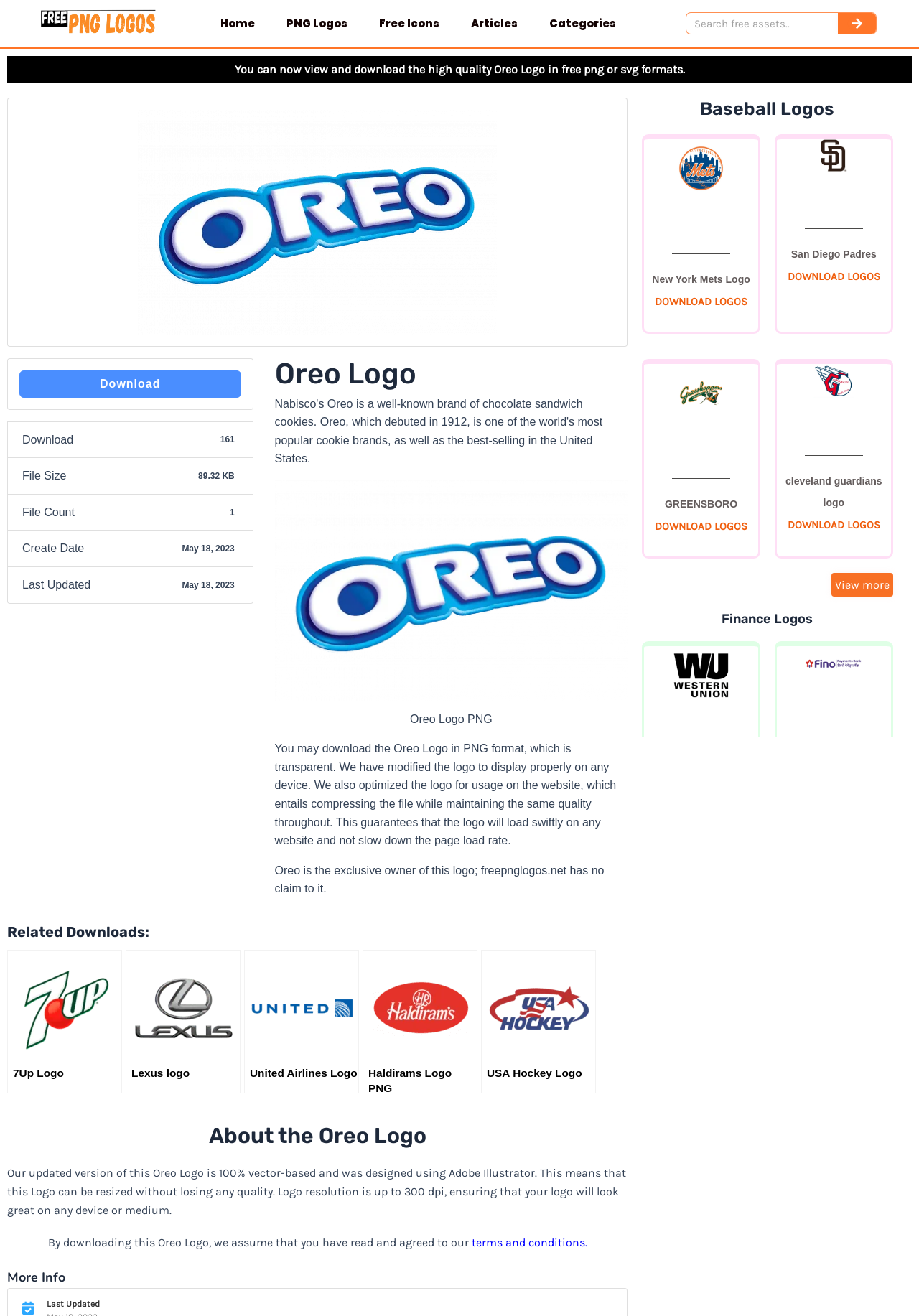How many articles are displayed in the 'Baseball Logos' section?
Answer the question based on the image using a single word or a brief phrase.

4